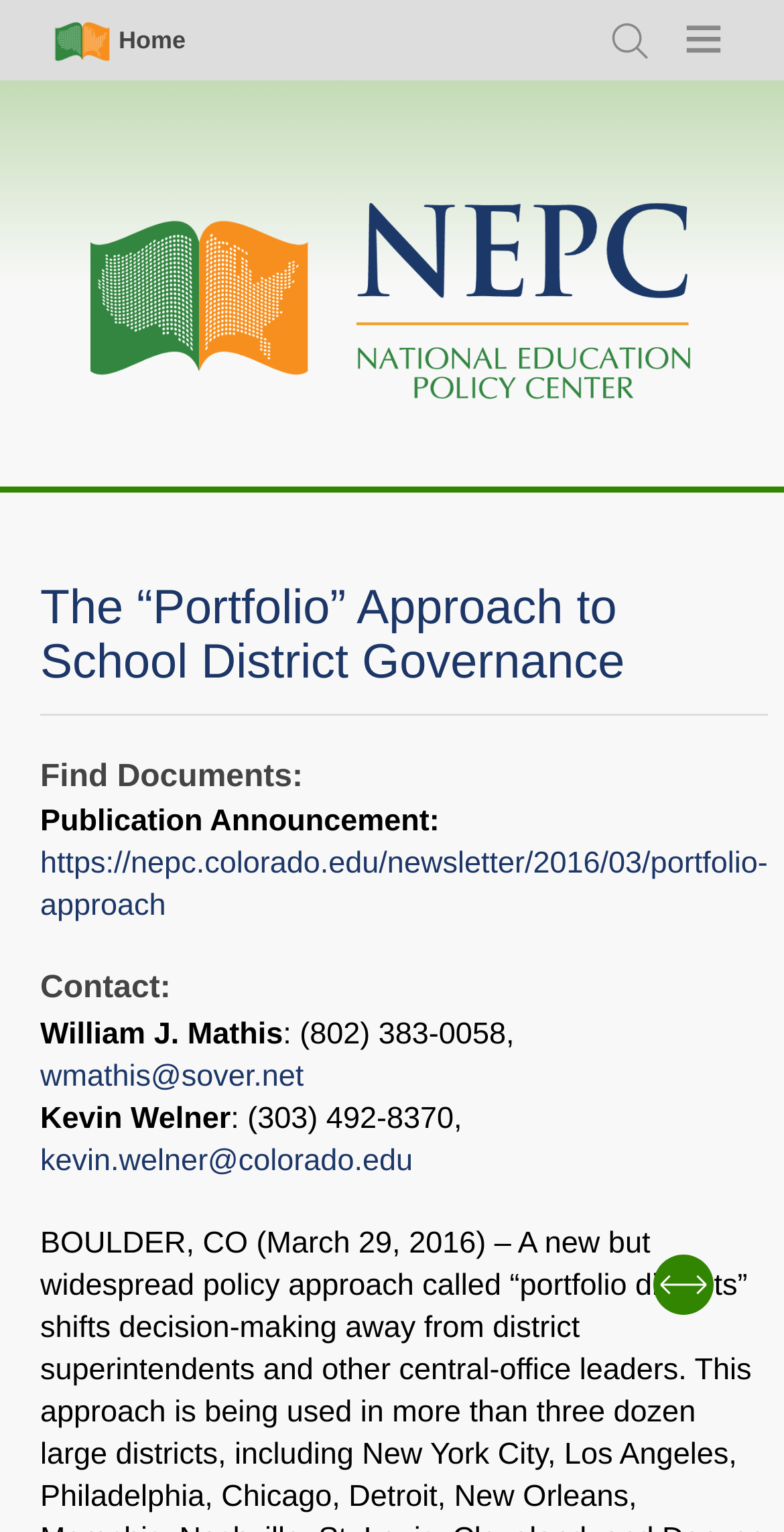Identify the bounding box coordinates for the region of the element that should be clicked to carry out the instruction: "Click on 'Home'". The bounding box coordinates should be four float numbers between 0 and 1, i.e., [left, top, right, bottom].

[0.059, 0.008, 0.244, 0.045]